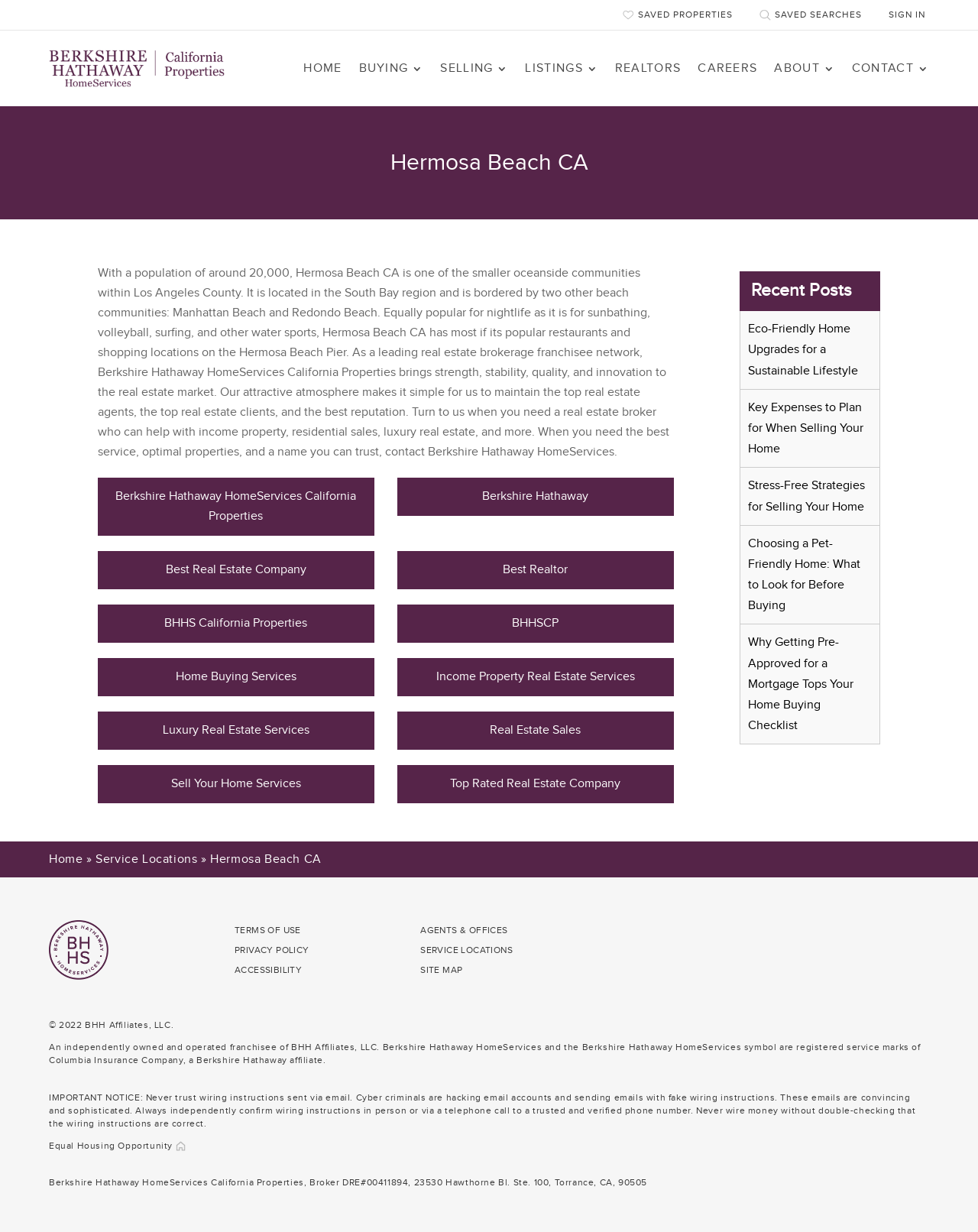Identify the bounding box coordinates of the area that should be clicked in order to complete the given instruction: "Click on the 'HOME' link". The bounding box coordinates should be four float numbers between 0 and 1, i.e., [left, top, right, bottom].

None